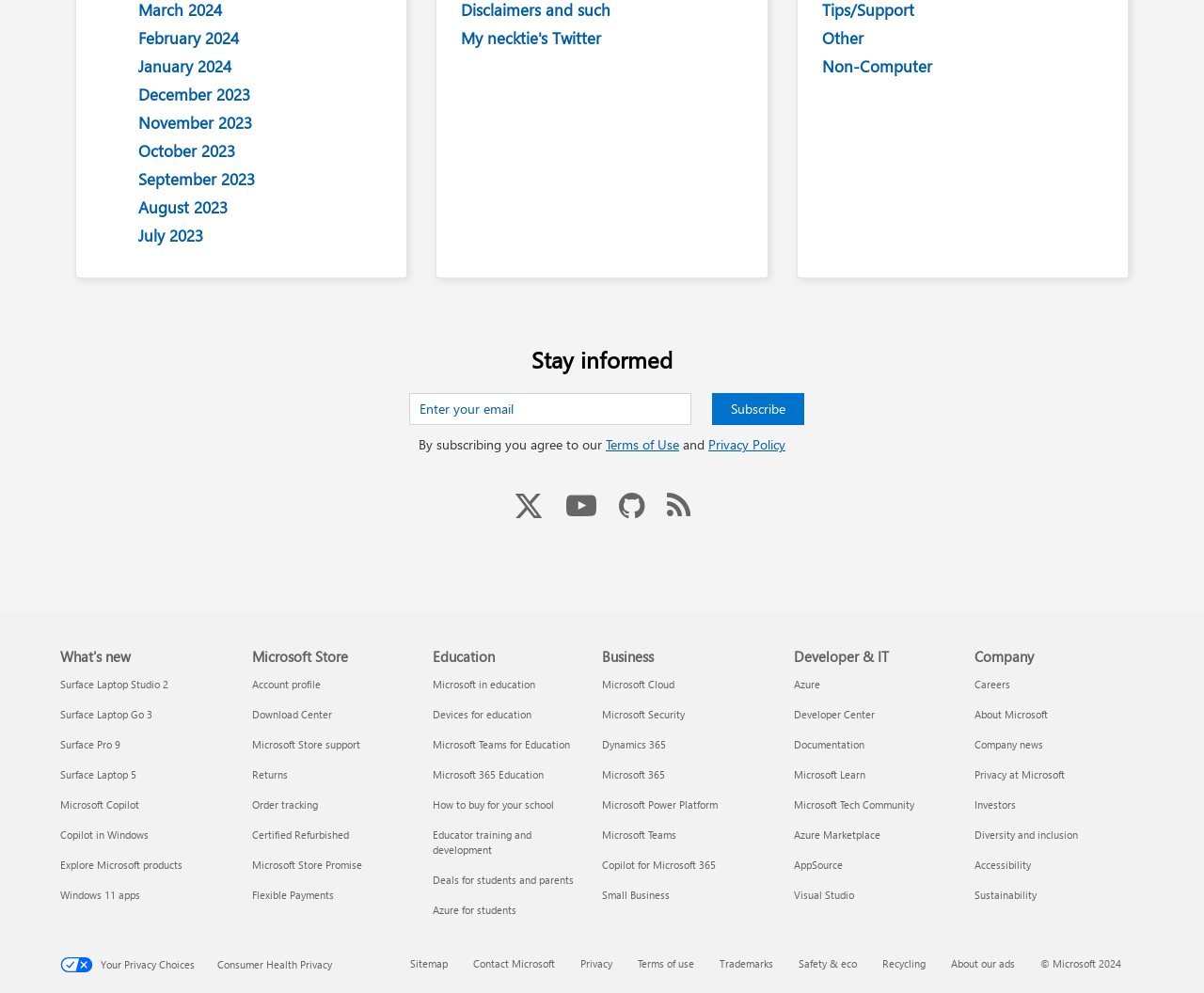How many social media links are there?
Please provide a single word or phrase as your answer based on the screenshot.

3